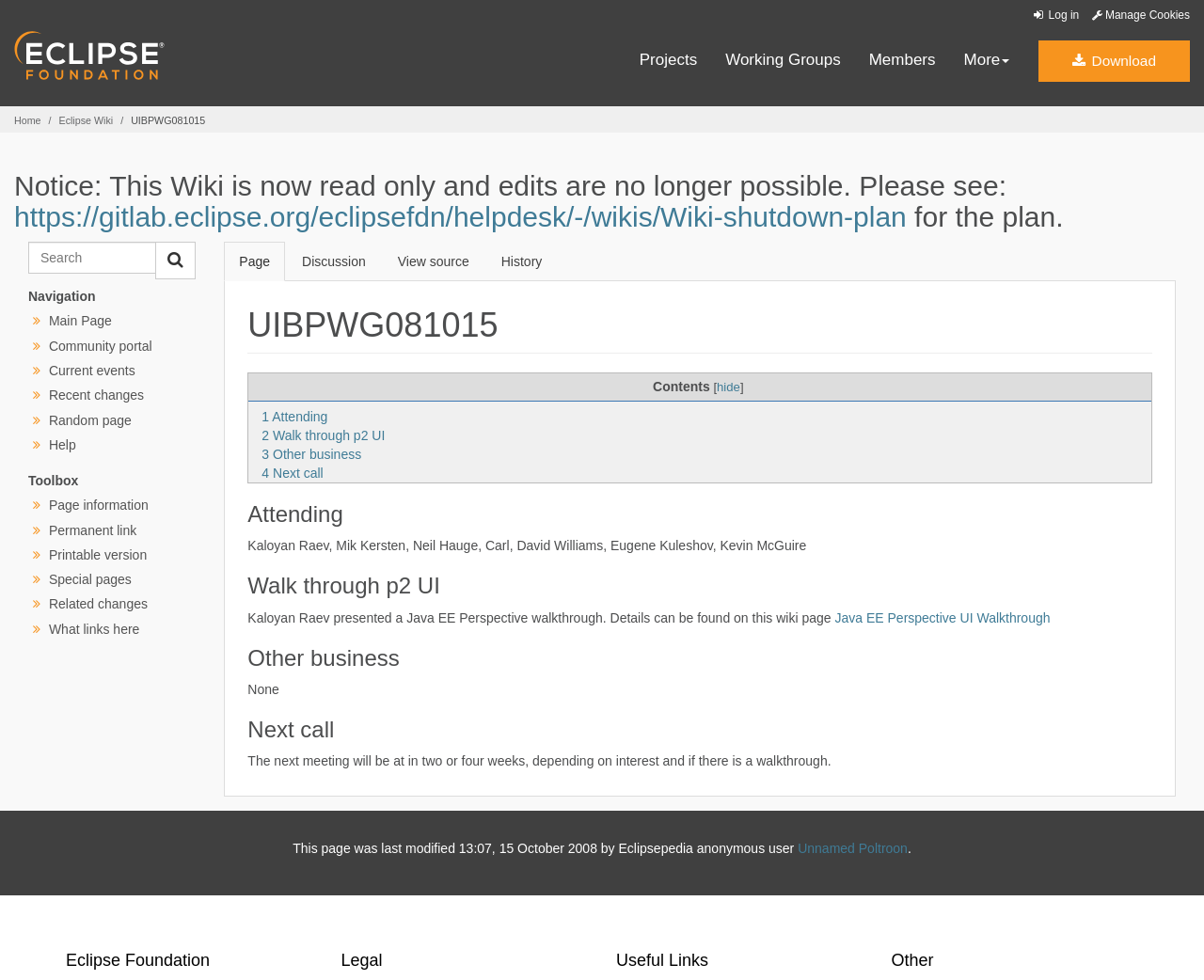Please reply with a single word or brief phrase to the question: 
How many links are there in the 'Attending' section?

6